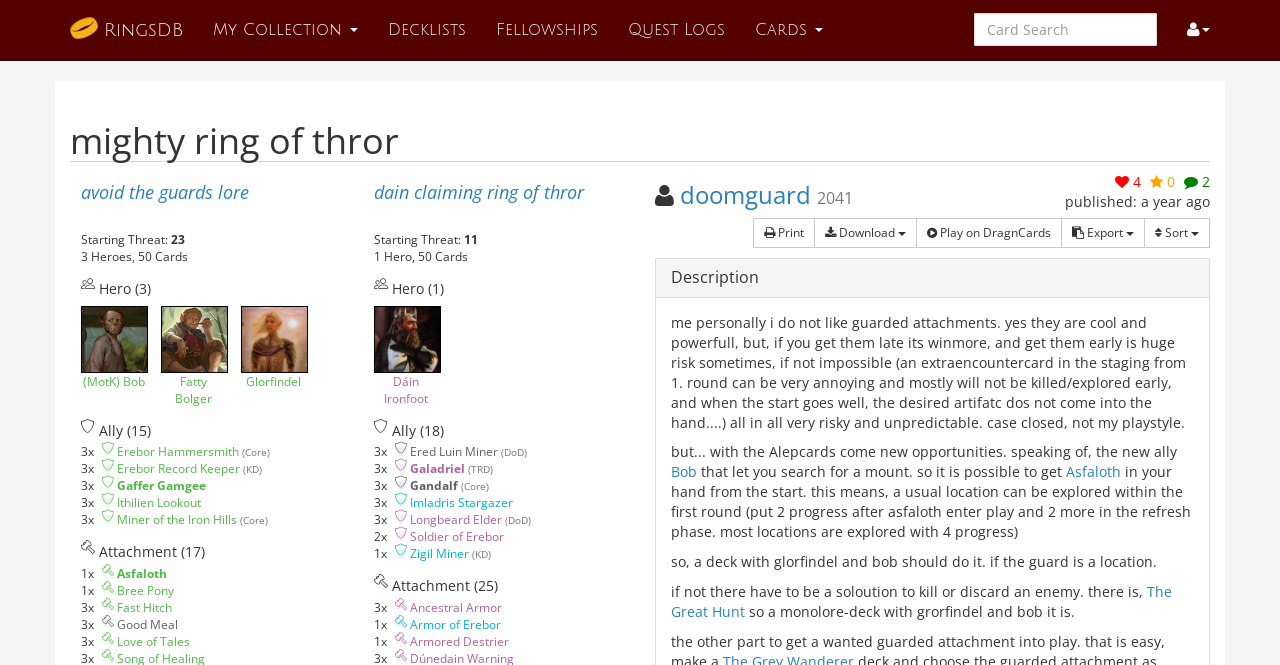Provide the bounding box coordinates in the format (top-left x, top-left y, bottom-right x, bottom-right y). All values are floating point numbers between 0 and 1. Determine the bounding box coordinate of the UI element described as: Play on DragnCards

[0.716, 0.328, 0.83, 0.373]